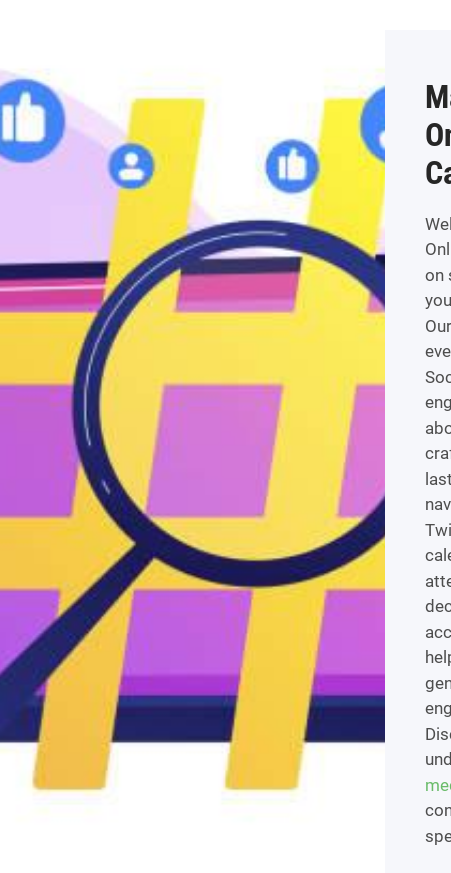Break down the image into a detailed narrative.

The image features a vibrant and engaging design that symbolizes the essence of social media marketing. Central to the illustration is a magnifying glass, highlighting a stylized hashtag, which represents the importance of hashtags in enhancing discoverability and audience engagement on platforms like Facebook, Instagram, and Twitter. Surrounding the hashtag are playful icons of thumbs-up, indicating user interactions and the significance of connecting with the audience. The colorful background, featuring bright yellows and purples, adds to the dynamic feel of modern digital marketing. This image perfectly complements the content of "Mastering the Art of Engagement," a guide by Cy Online Marketing that emphasizes crafting compelling stories and utilizing data-driven strategies to captivate audiences online.